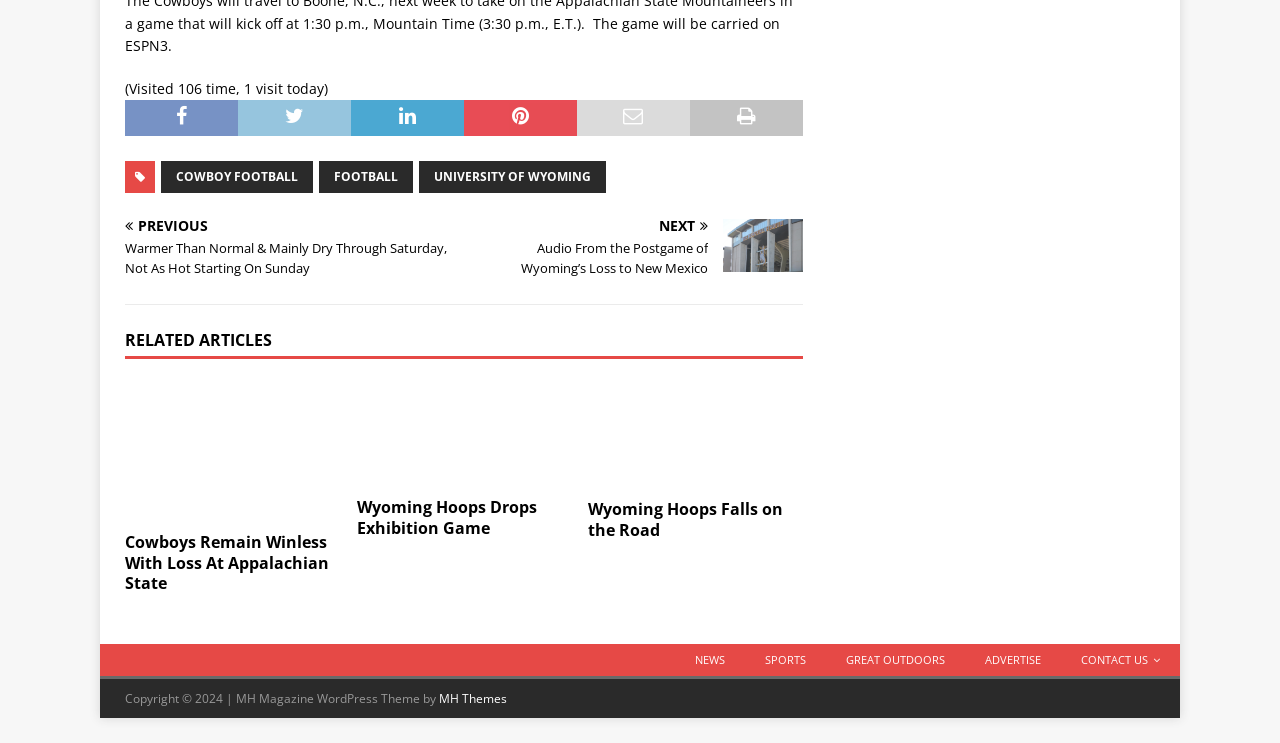Specify the bounding box coordinates of the element's area that should be clicked to execute the given instruction: "Check the 'Wyoming Hoops Drops Exhibition Game' article". The coordinates should be four float numbers between 0 and 1, i.e., [left, top, right, bottom].

[0.279, 0.51, 0.446, 0.725]